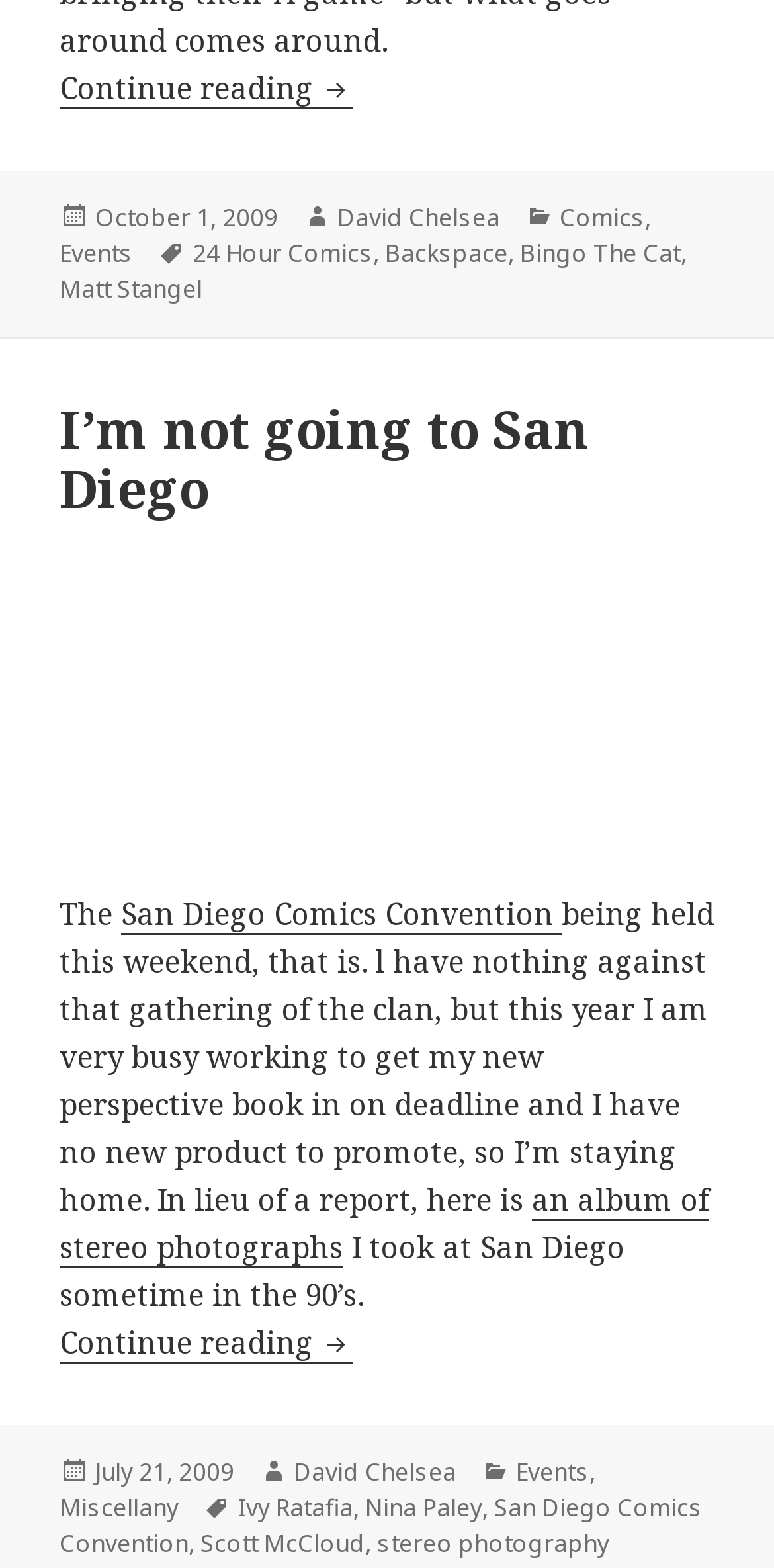How many articles are on this webpage?
Answer the question with a thorough and detailed explanation.

I counted the number of article titles on the webpage, which are 'Countdown To 24 Hour Comic Day' and 'I’m not going to San Diego'. Therefore, there are 2 articles on this webpage.